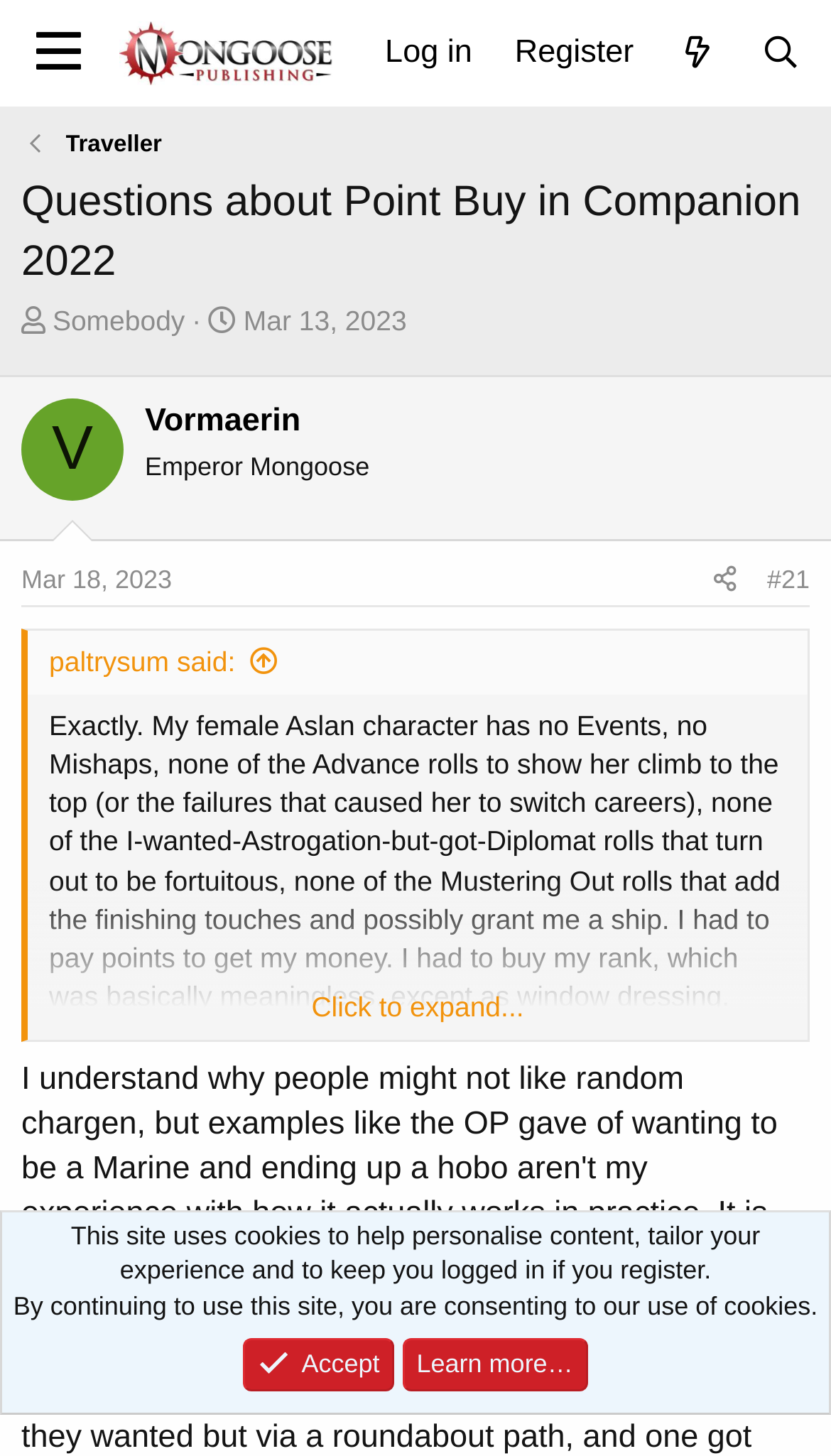Please give a succinct answer to the question in one word or phrase:
Who is the thread starter?

Somebody